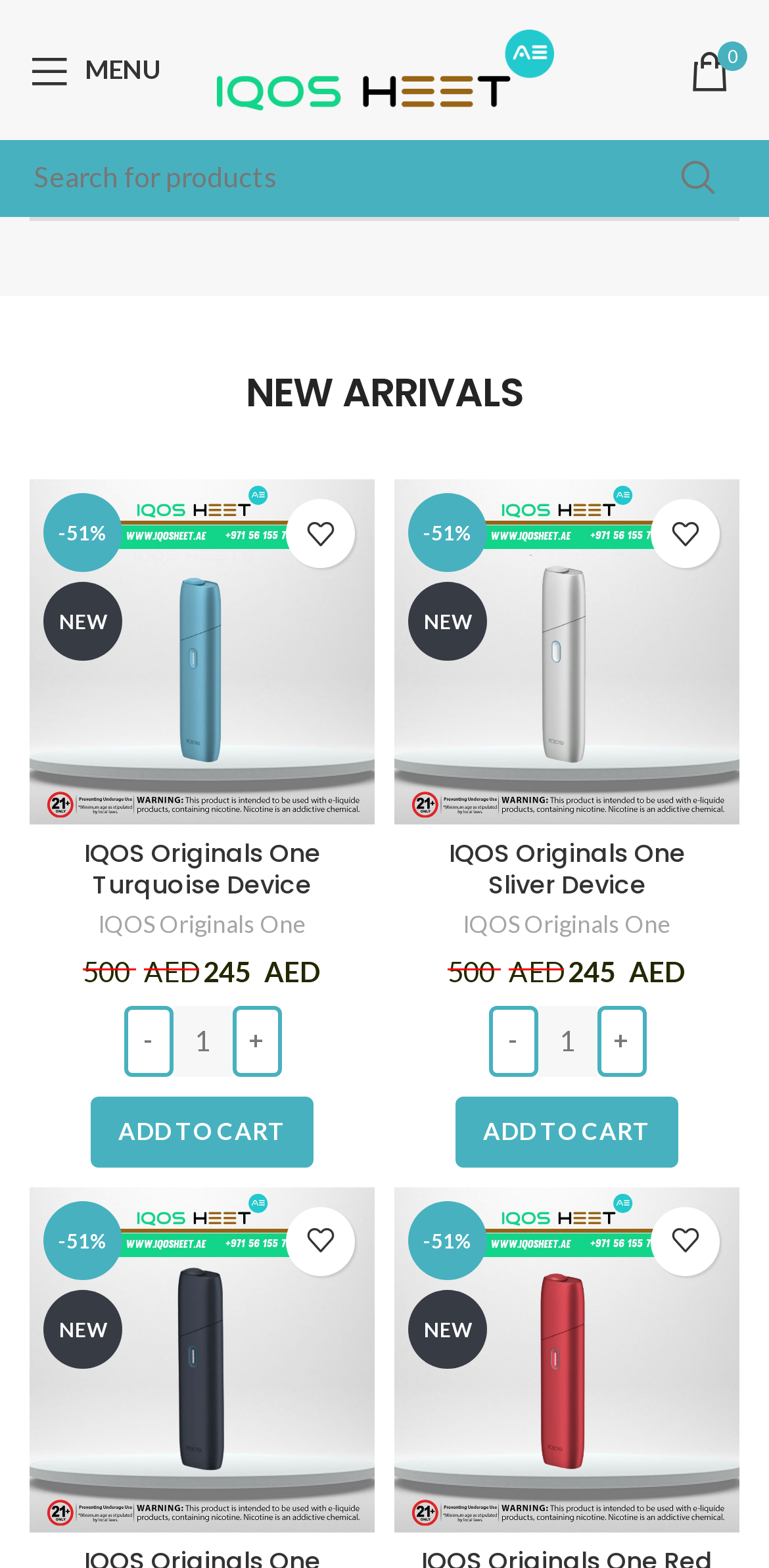Utilize the details in the image to thoroughly answer the following question: What is the purpose of the search bar?

The search bar is located at the top of the webpage, and it has a placeholder text 'Search'. This suggests that the purpose of the search bar is to allow users to search for specific products on the webpage.